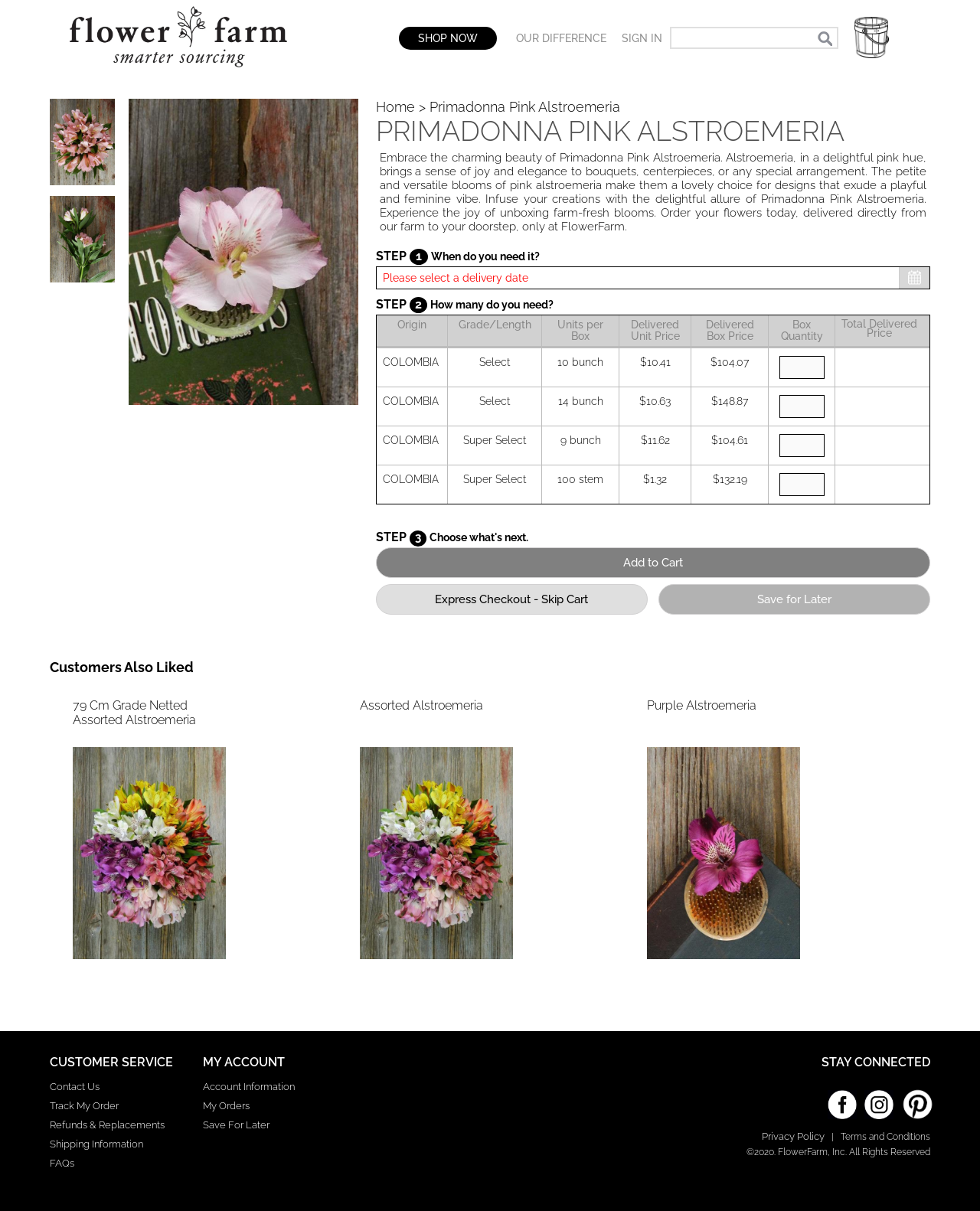Identify the bounding box for the UI element specified in this description: "Purple Alstroemeria". The coordinates must be four float numbers between 0 and 1, formatted as [left, top, right, bottom].

[0.66, 0.576, 0.772, 0.588]